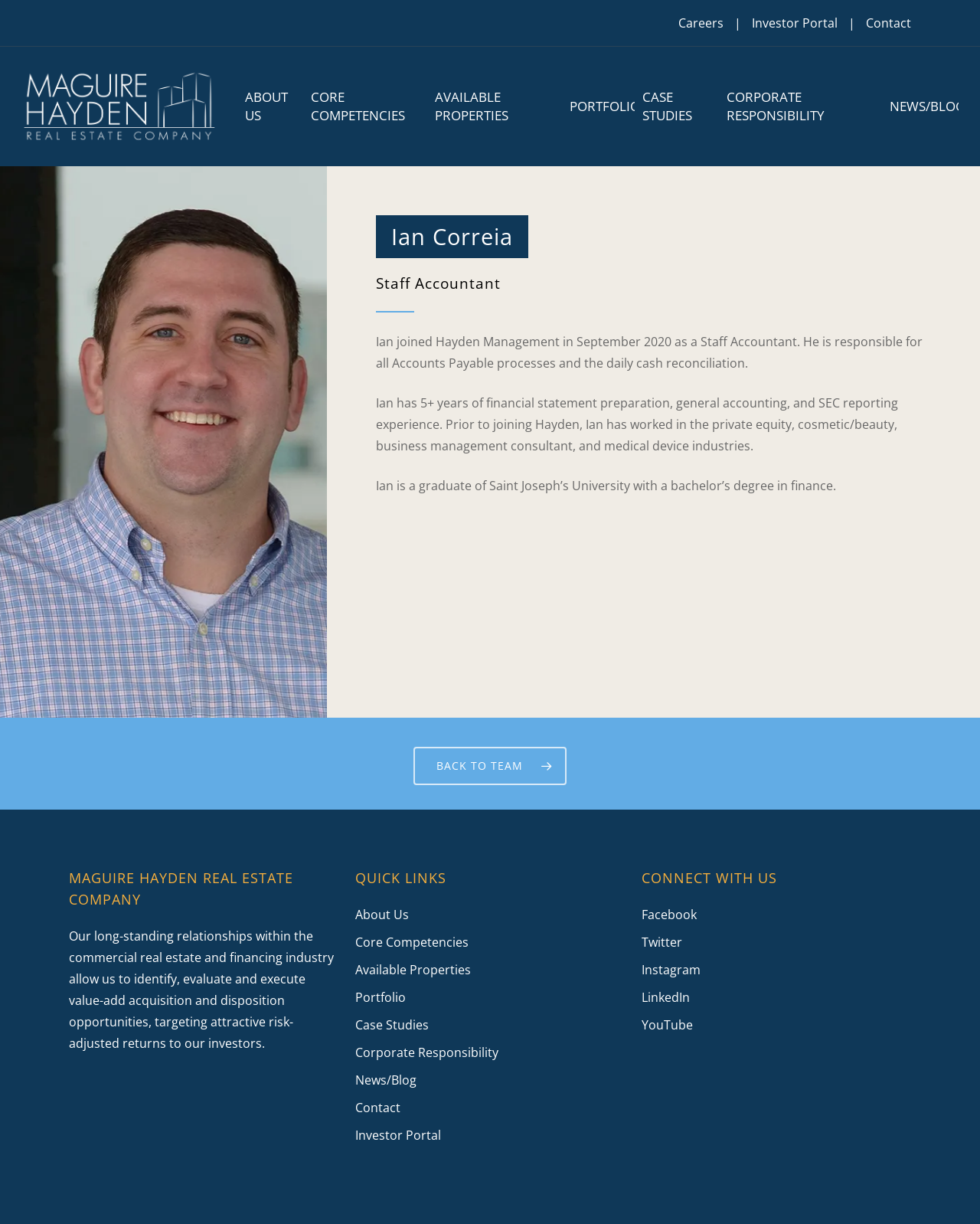Provide the bounding box coordinates of the area you need to click to execute the following instruction: "Learn about Maguire Hayden Real Estate Company".

[0.022, 0.056, 0.223, 0.118]